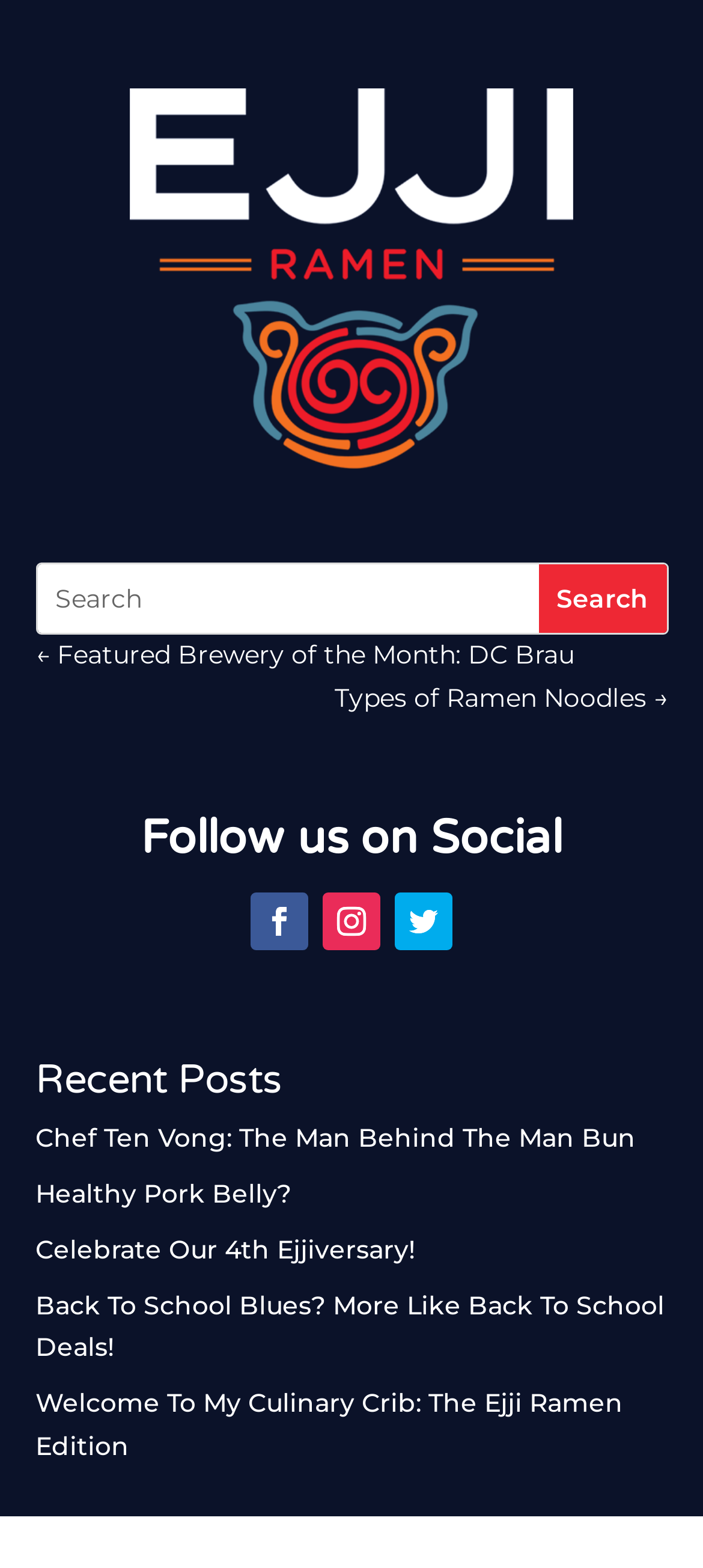Given the element description "Healthy Pork Belly?", identify the bounding box of the corresponding UI element.

[0.05, 0.751, 0.414, 0.771]